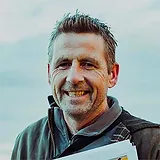Provide a short, one-word or phrase answer to the question below:
What is the location of Brendan Dunford's work?

Burren region